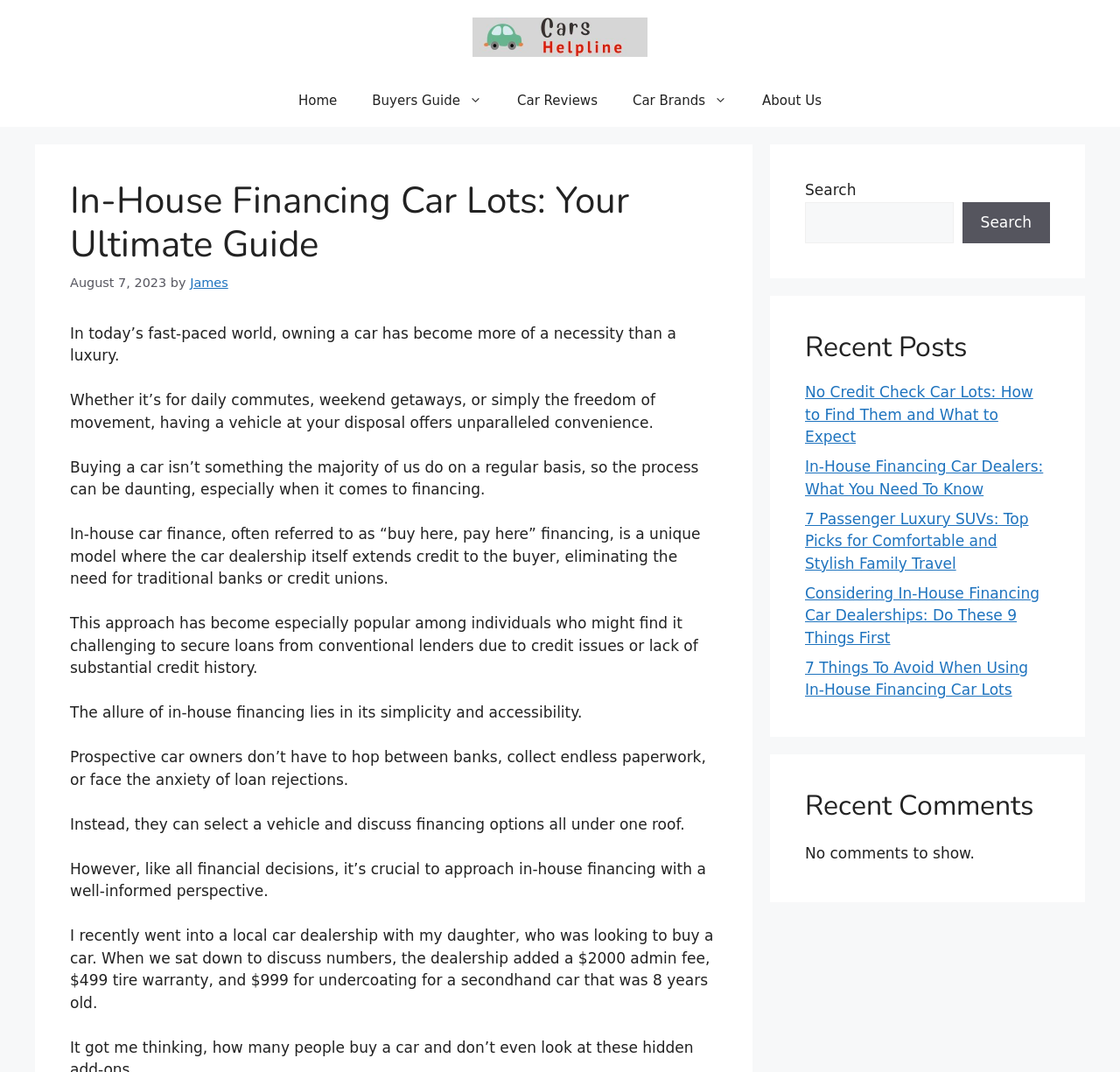Specify the bounding box coordinates of the area that needs to be clicked to achieve the following instruction: "Click the 'Home' link".

[0.251, 0.069, 0.317, 0.118]